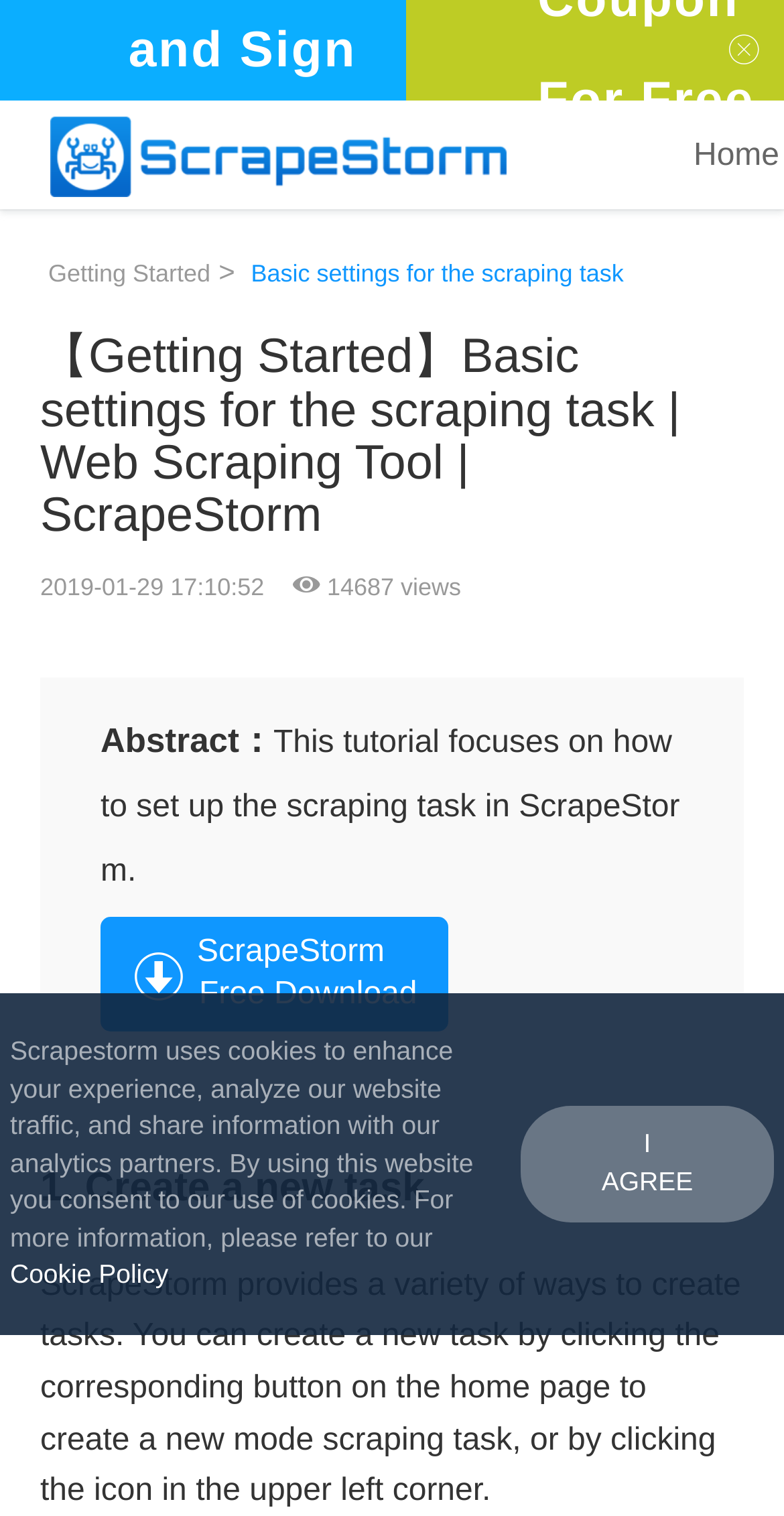Can you look at the image and give a comprehensive answer to the question:
What is the name of the web scraping tool?

The webpage is about a tutorial on setting up a scraping task, and the tool used for this task is ScrapeStorm, which is a web scraping tool.